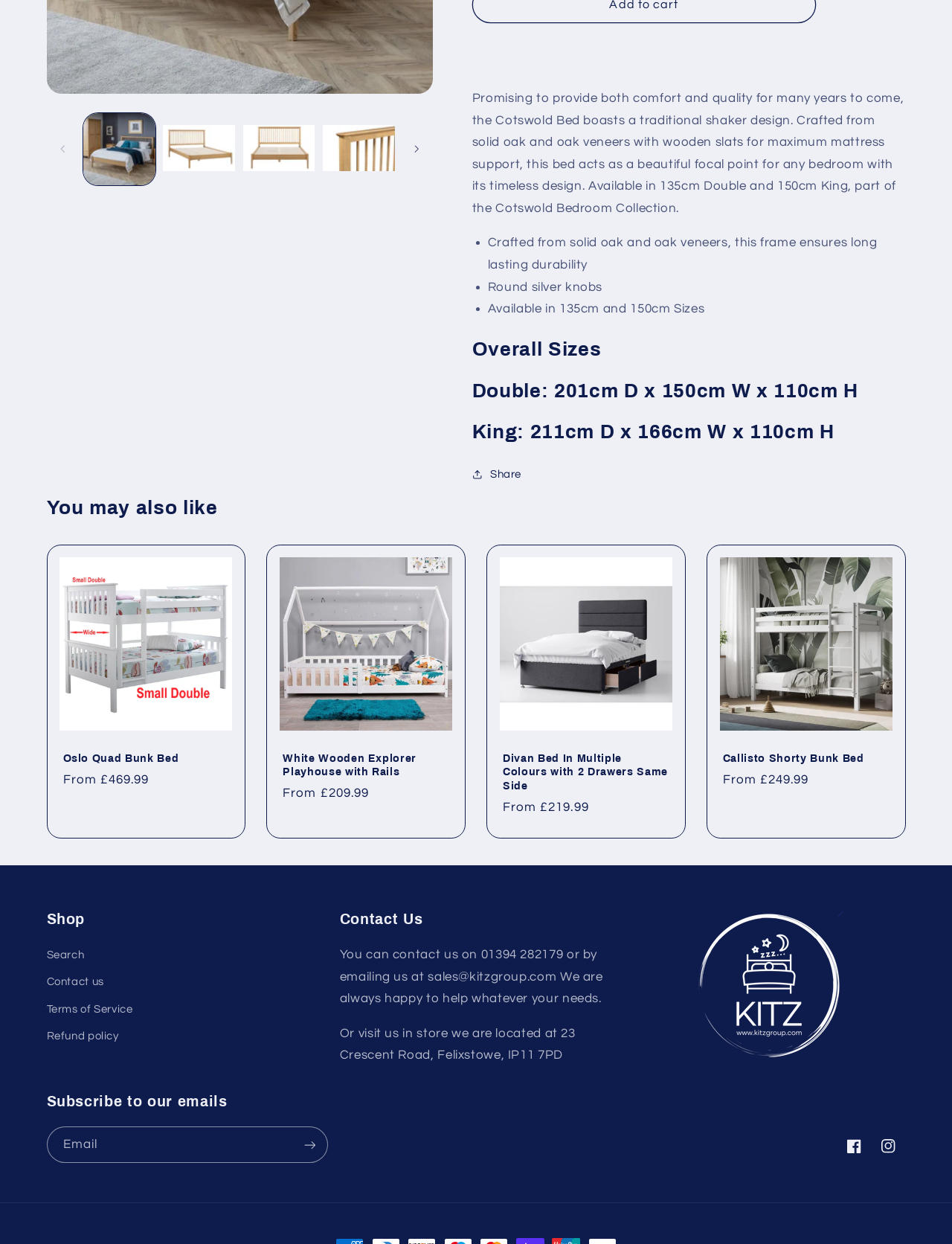Identify the bounding box coordinates of the HTML element based on this description: "Search".

[0.049, 0.76, 0.089, 0.779]